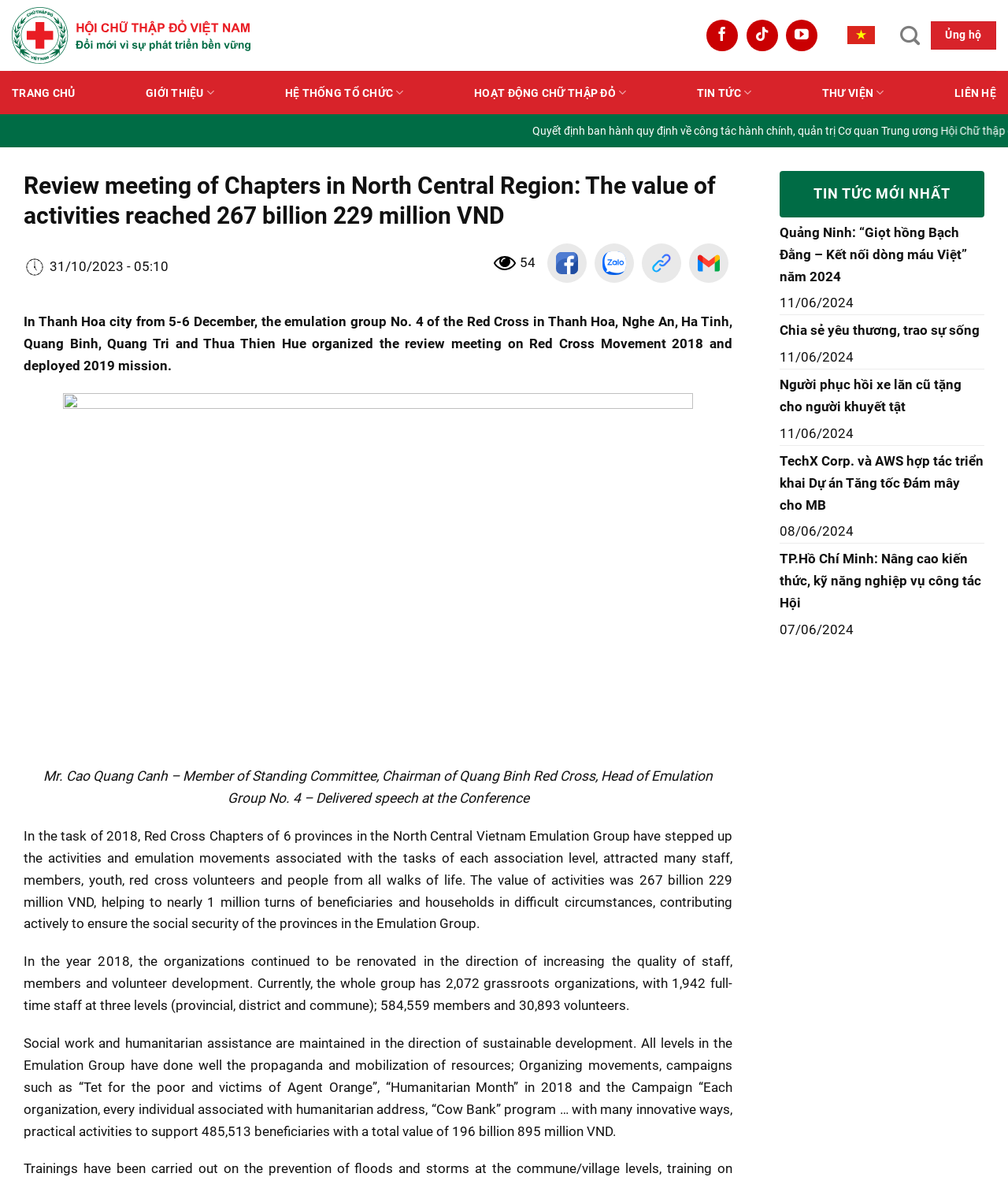Can you provide the bounding box coordinates for the element that should be clicked to implement the instruction: "Follow on Facebook"?

[0.701, 0.017, 0.732, 0.043]